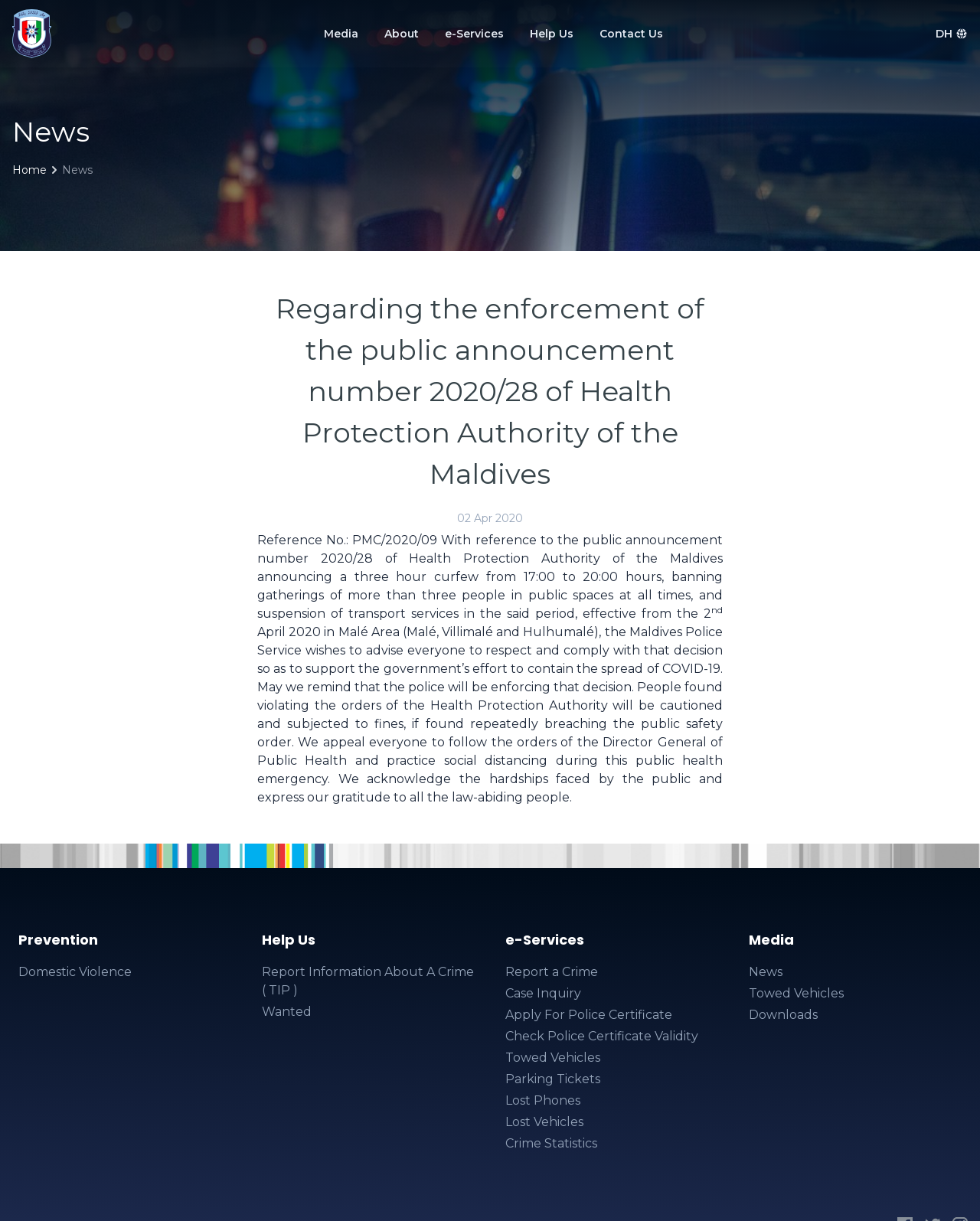Find the bounding box coordinates of the element to click in order to complete this instruction: "Report a crime". The bounding box coordinates must be four float numbers between 0 and 1, denoted as [left, top, right, bottom].

[0.516, 0.789, 0.733, 0.804]